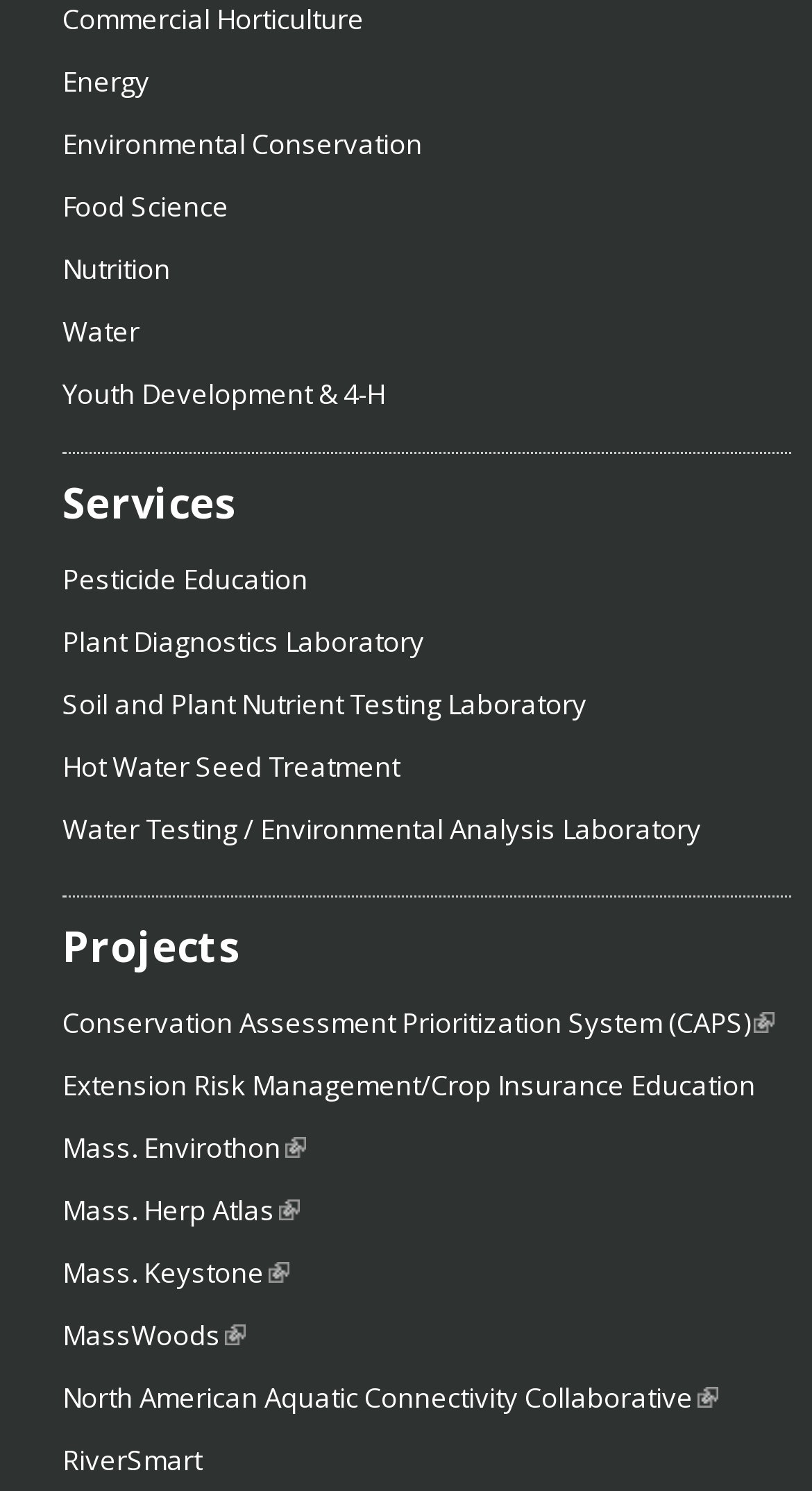How many projects are listed?
Look at the screenshot and provide an in-depth answer.

I counted the number of link elements under the 'Projects' heading and found that there are 7 projects listed, including 'Conservation Assessment Prioritization System (CAPS)', 'Extension Risk Management/Crop Insurance Education', and so on.